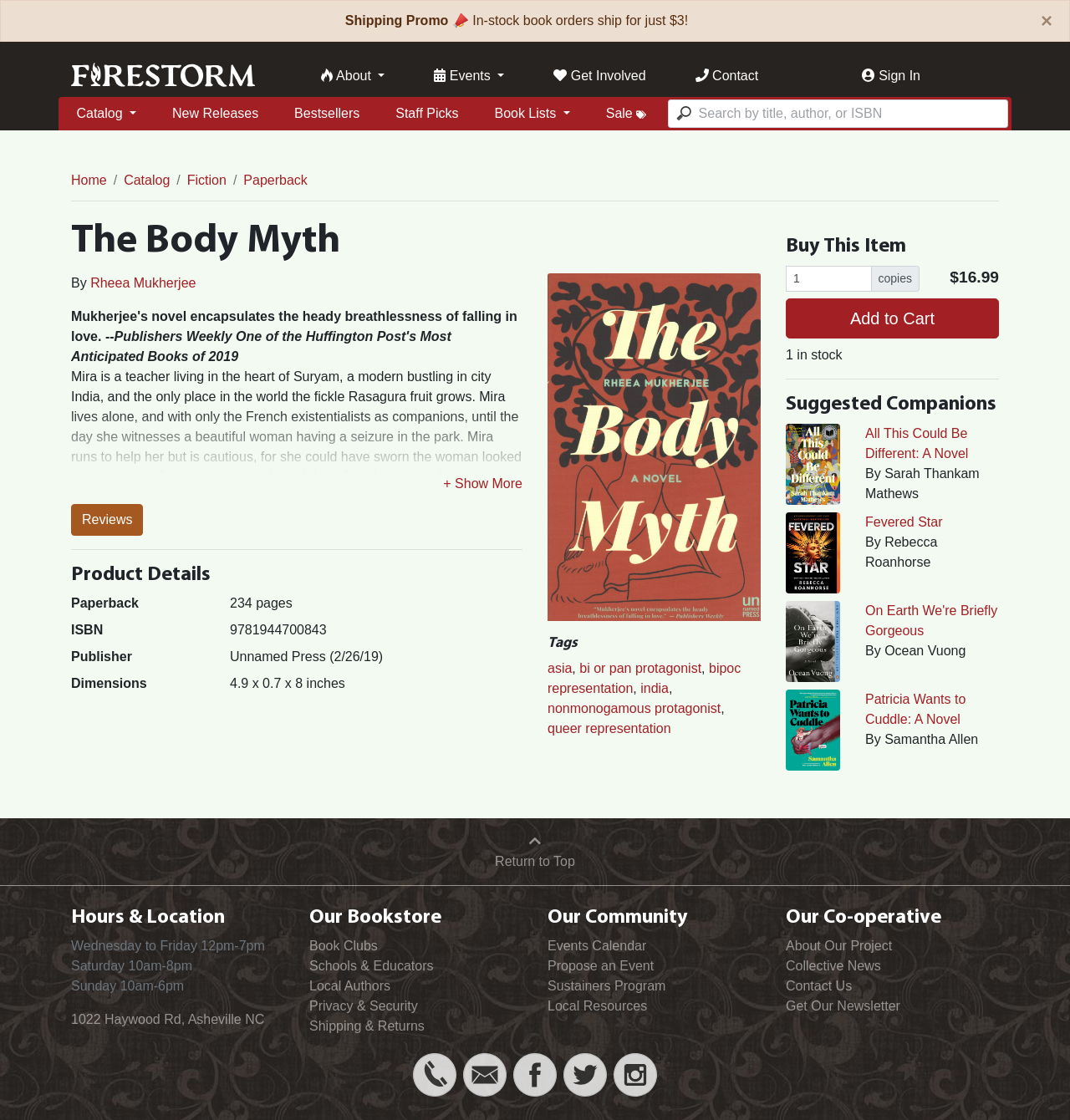Please answer the following question as detailed as possible based on the image: 
What is the name of the book?

I found the answer by looking at the heading element with the text 'The Body Myth' which is located at the top of the webpage, indicating that it is the title of the book.